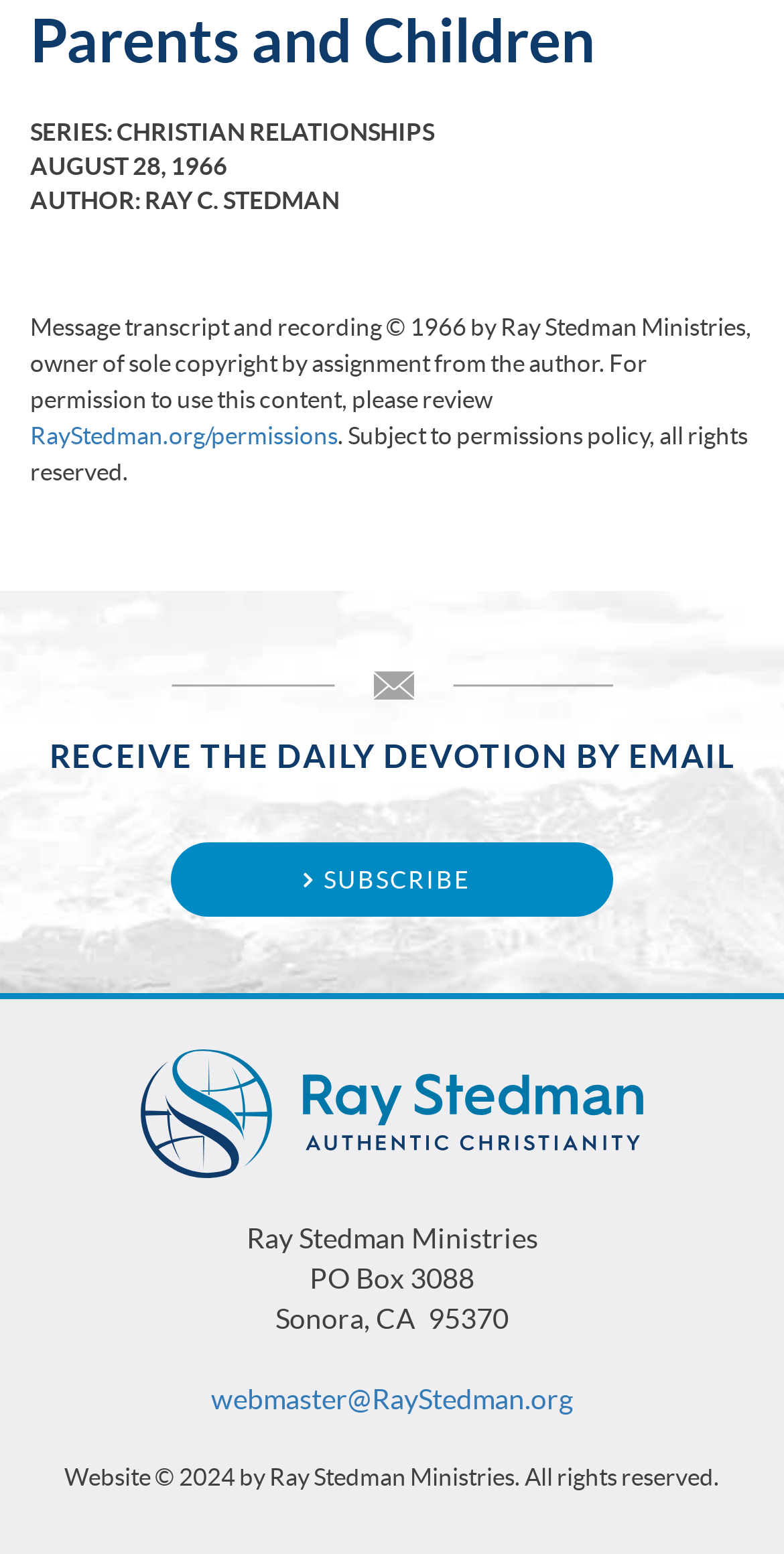Extract the bounding box coordinates for the HTML element that matches this description: "RayStedman.org/permissions". The coordinates should be four float numbers between 0 and 1, i.e., [left, top, right, bottom].

[0.038, 0.271, 0.431, 0.288]